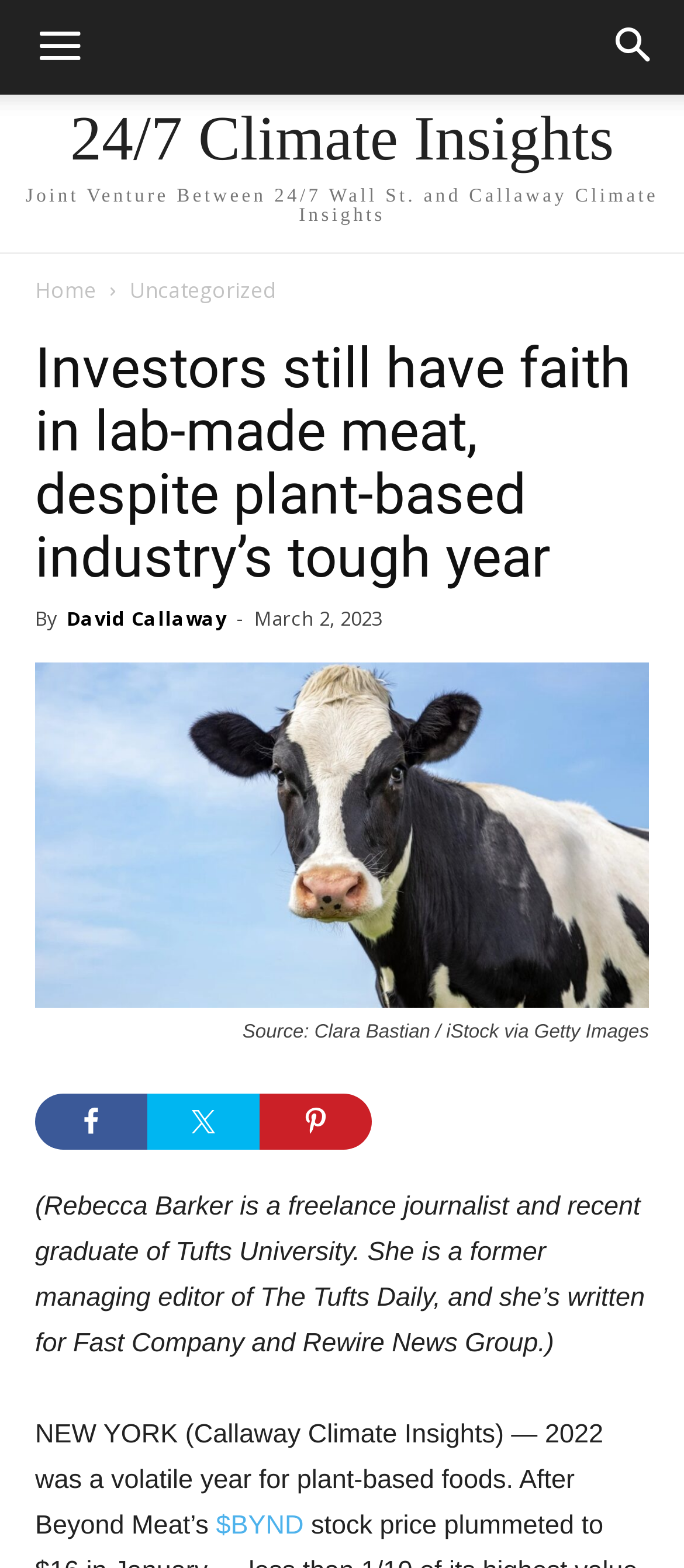What is the source of the image?
Look at the webpage screenshot and answer the question with a detailed explanation.

I found the source of the image by looking at the figcaption element, which says 'Source: Clara Bastian / iStock via Getty Images'.